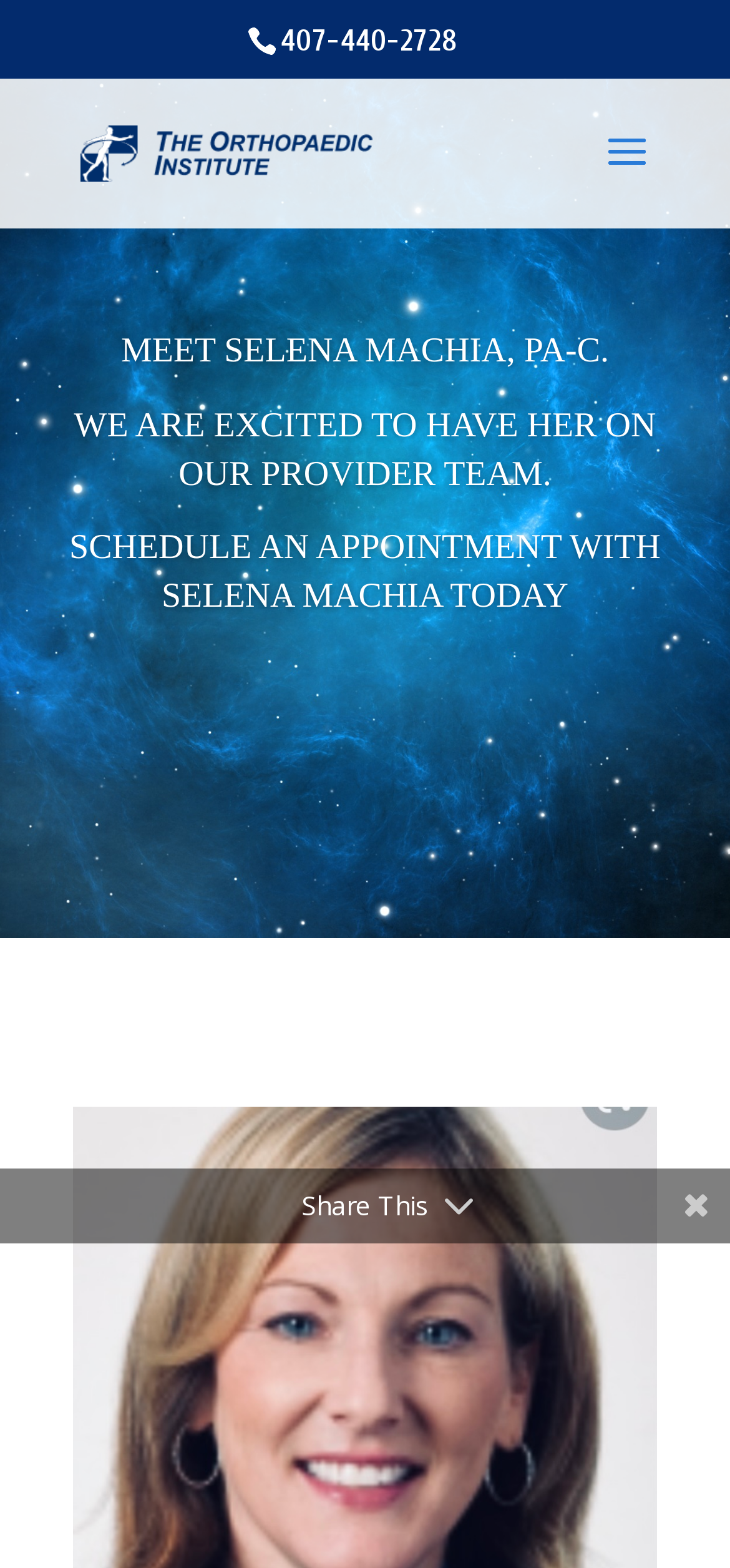Give a detailed account of the webpage, highlighting key information.

The webpage is about Tess Salisbury, a Physician Assistant at American Spine & Orthopaedic Institute, LLC. At the top of the page, there is a phone number, 407-440-2728, displayed prominently. Below the phone number, there is a link to Dr. James Manzanares, accompanied by an image of the doctor. 

The main content of the page is organized in a table layout. It features a section about Selena Machia, PA-C, with three paragraphs of text. The first paragraph introduces Selena Machia, the second paragraph expresses excitement about having her on the provider team, and the third paragraph invites readers to schedule an appointment with her. There is a small, empty space between the second and third paragraphs. 

At the bottom of the page, there is a "Share This" button.